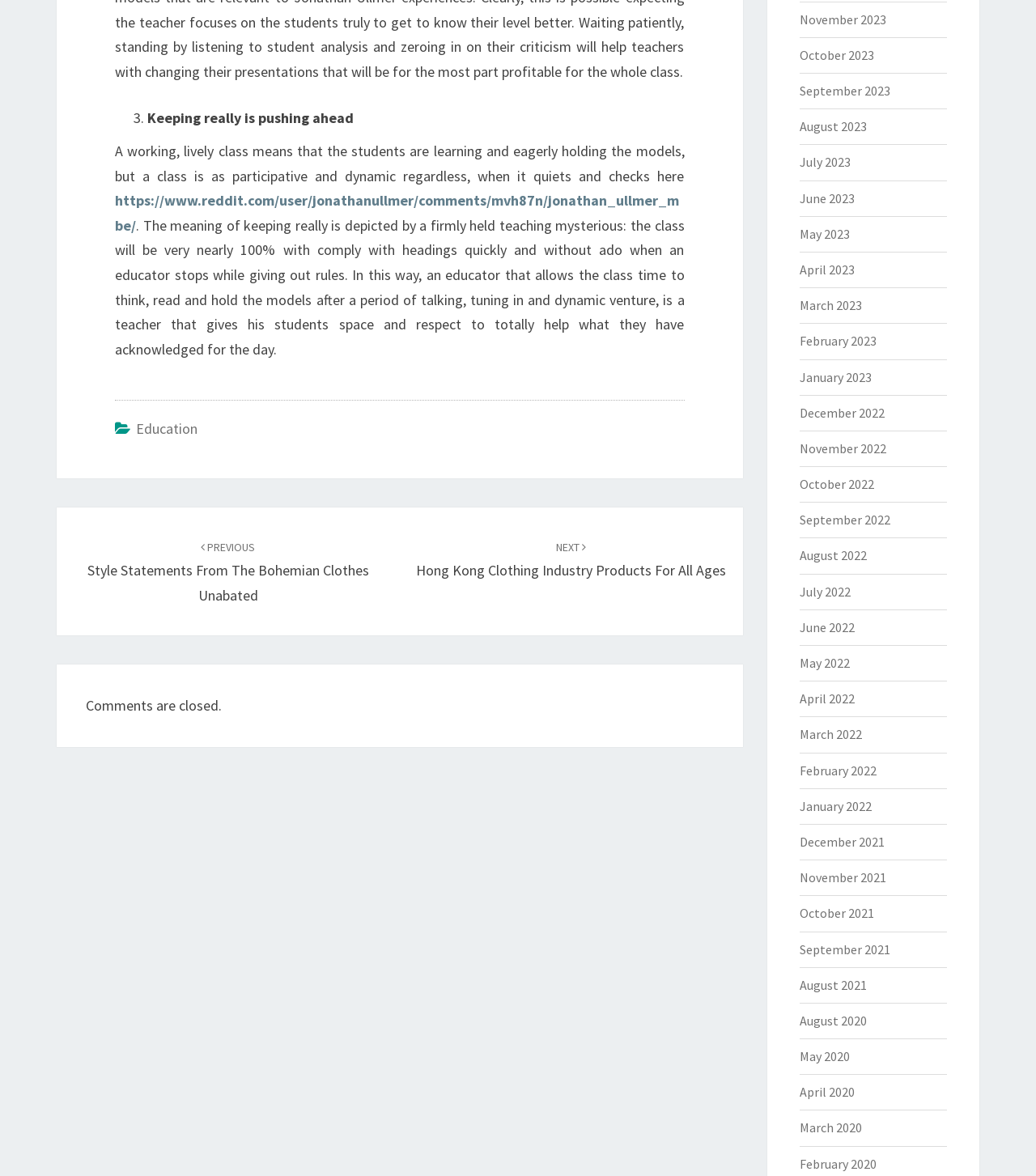What is the author's name?
Please answer the question as detailed as possible based on the image.

The author's name can be inferred from the link 'https://www.reddit.com/user/jonathanullmer/comments/mvh87n/jonathan_ullmer_mbe/' which contains the author's name 'Jonathan Ullmer'.